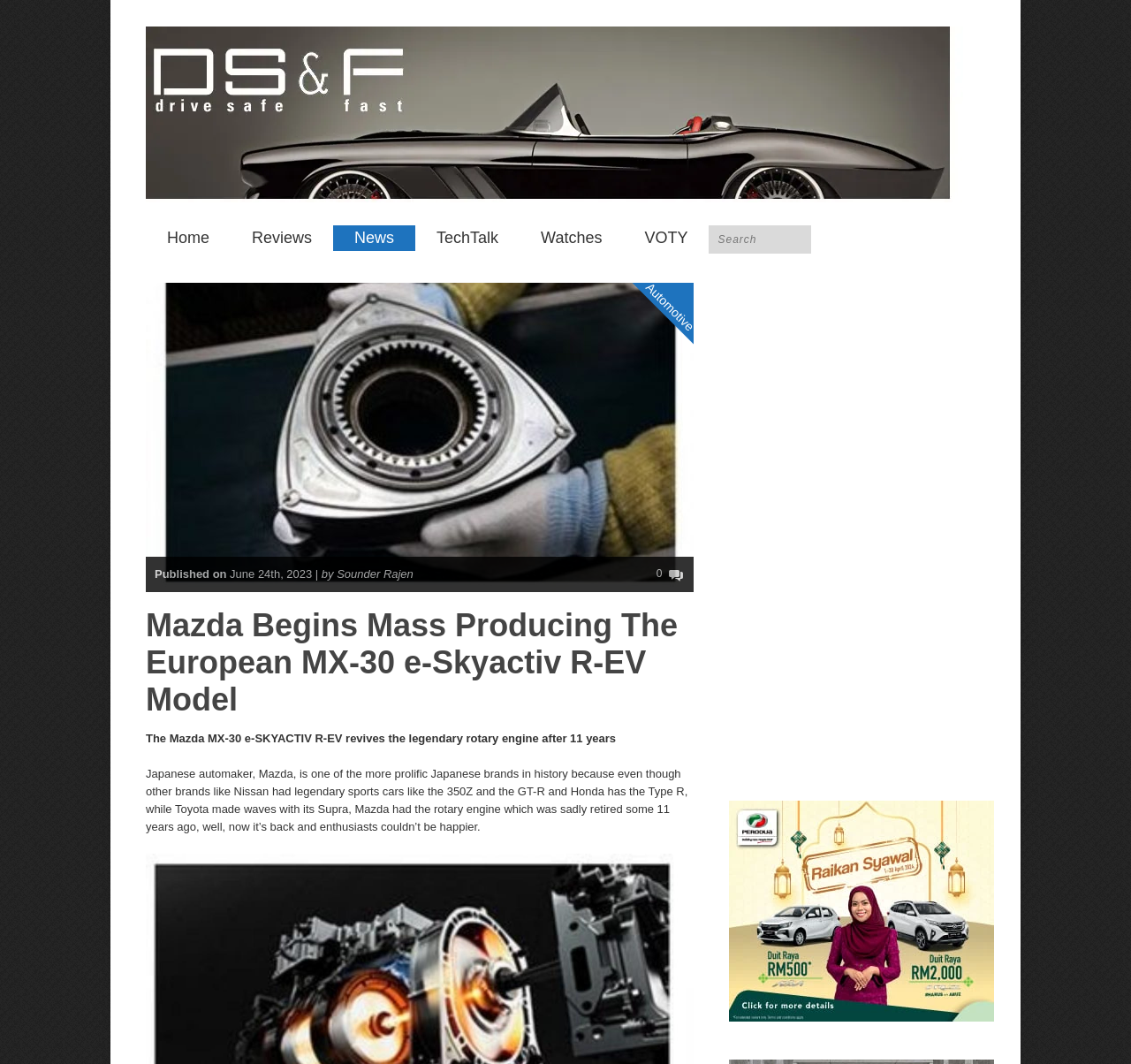Could you identify the text that serves as the heading for this webpage?

Mazda Begins Mass Producing The European MX-30 e-Skyactiv R-EV Model